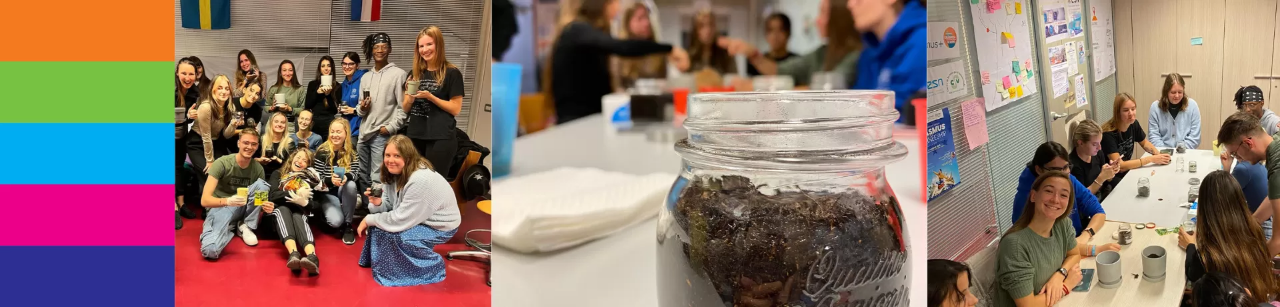Paint a vivid picture with your words by describing the image in detail.

The image depicts a lively gathering centered around a gardening contest, showcasing enthusiastic participants engaging in various activities. On the left, a vibrant group of individuals poses together against a backdrop adorned with flags, reflecting a sense of community and multiculturalism. The middle section captures a close-up of a jar filled with what appears to be soil or compost, emphasizing the hands-on aspect of gardening and the focus on sustainability. The right side portrays a collaborative atmosphere, with a group of people gathered around a table, likely discussing their seedlings or sharing tips on plant care. This image beautifully encapsulates the spirit of teamwork and environmental awareness that characterizes the event.